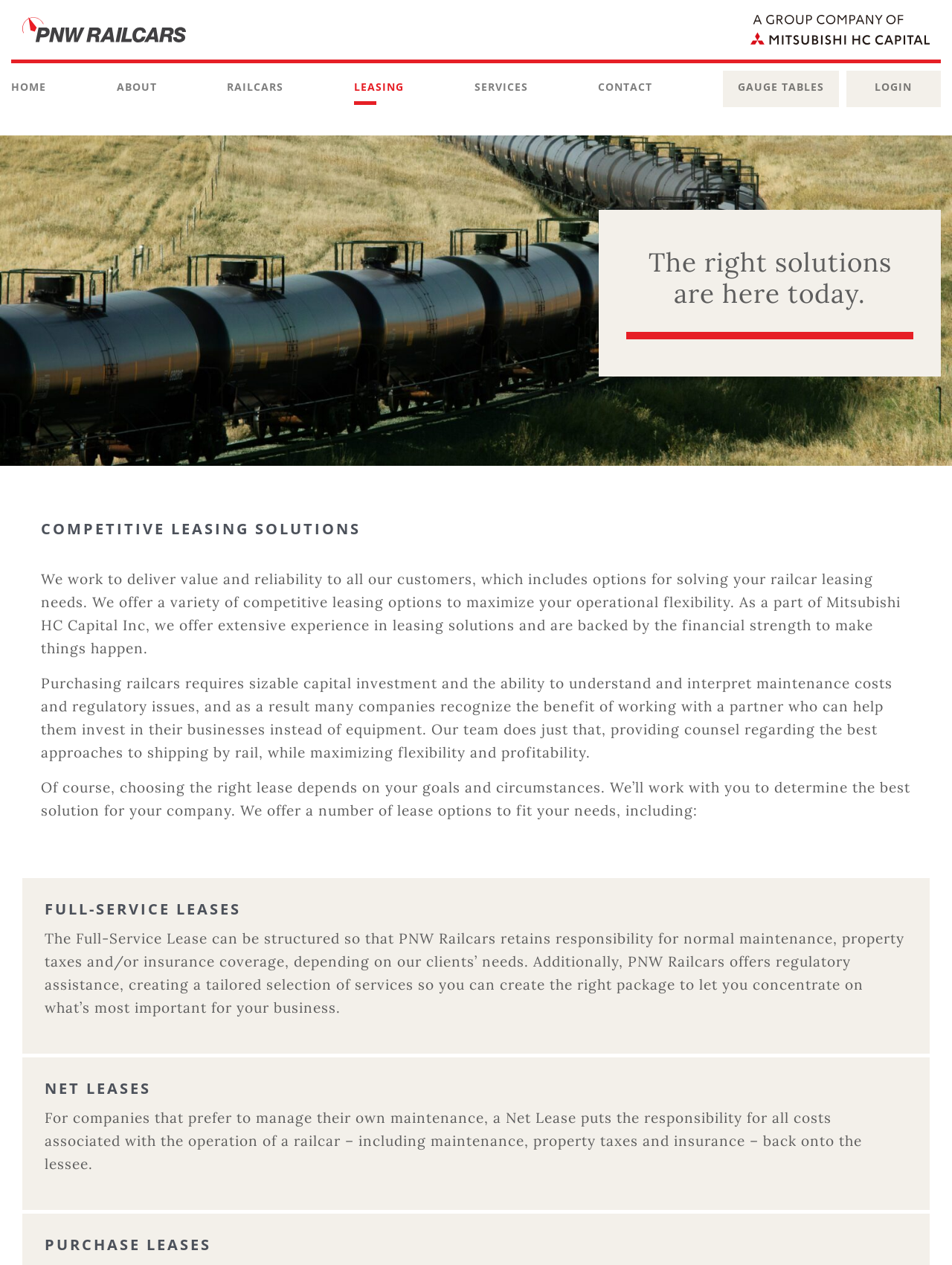Determine the bounding box coordinates for the region that must be clicked to execute the following instruction: "Go to the HOME page".

[0.012, 0.058, 0.048, 0.083]